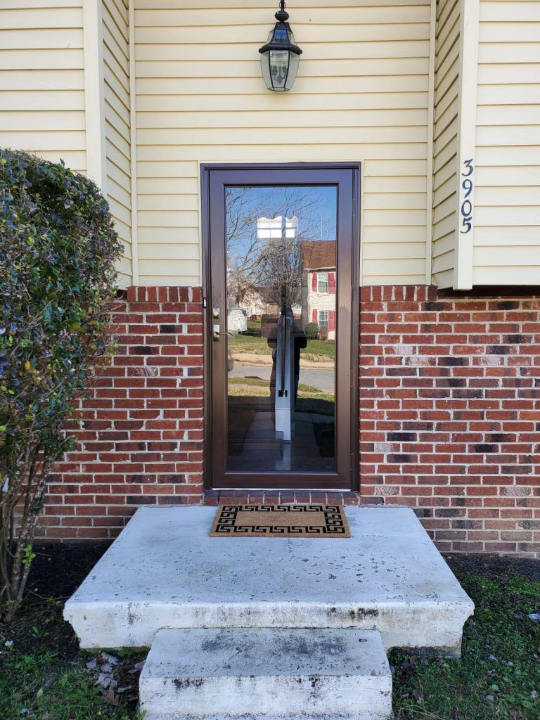What is placed neatly in front of the door?
Using the screenshot, give a one-word or short phrase answer.

Welcome mat